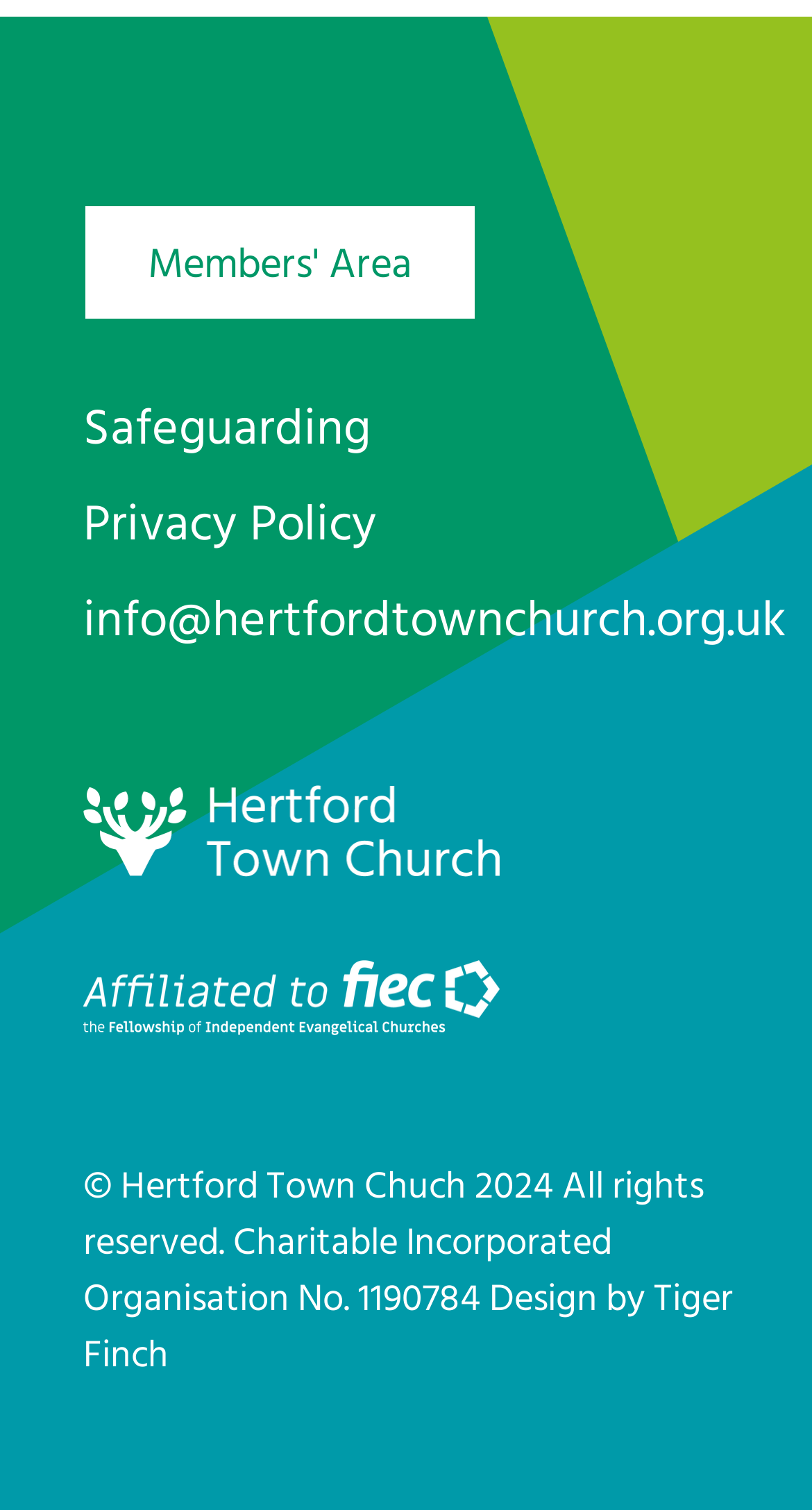Given the webpage screenshot and the description, determine the bounding box coordinates (top-left x, top-left y, bottom-right x, bottom-right y) that define the location of the UI element matching this description: Safeguarding

[0.103, 0.261, 0.969, 0.31]